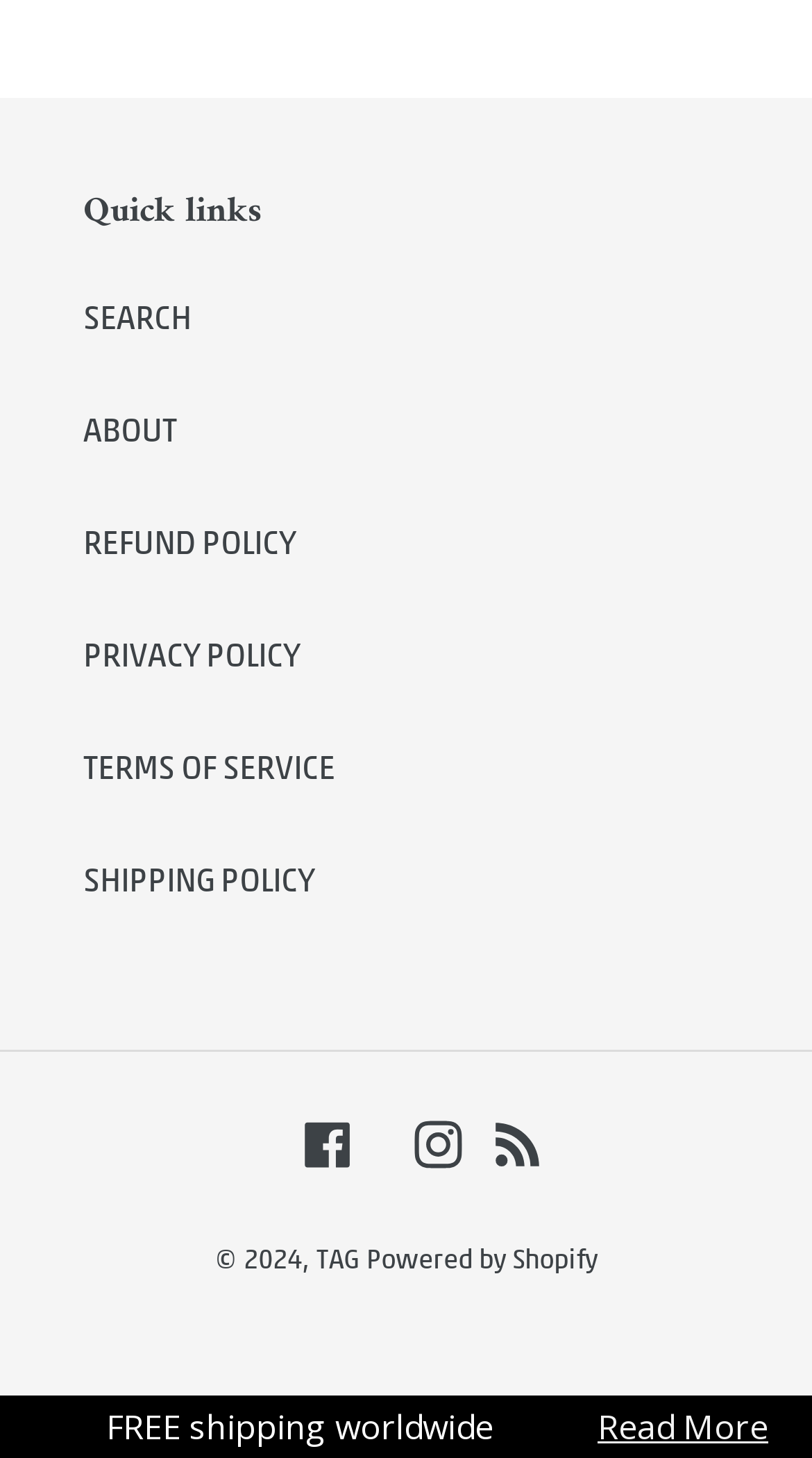Give a short answer to this question using one word or a phrase:
How many social media links are there?

3